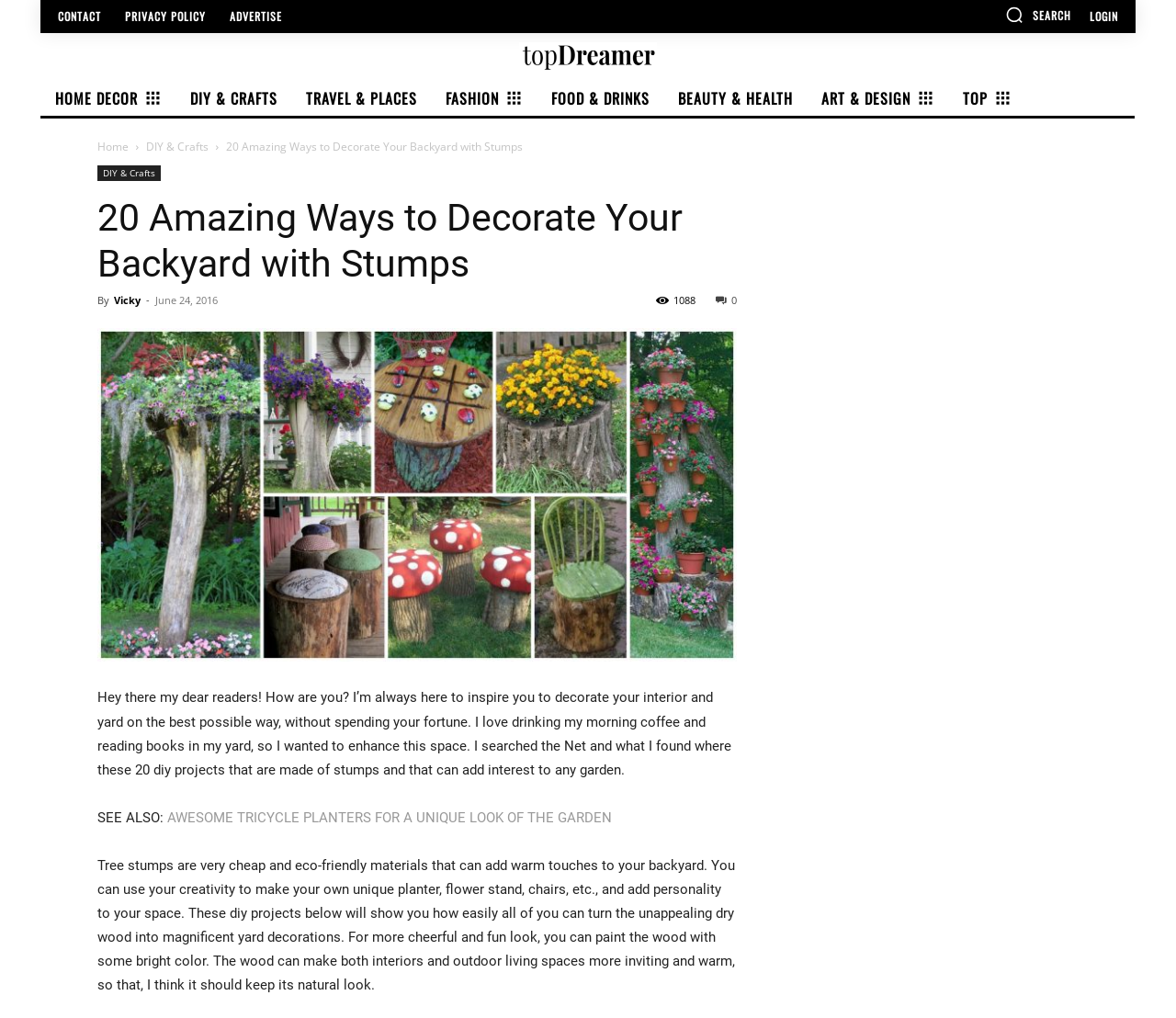Construct a thorough caption encompassing all aspects of the webpage.

This webpage is about DIY projects using stumps to decorate backyards. At the top, there are several links to different sections of the website, including "CONTACT", "PRIVACY POLICY", "ADVERTISE", and "LOGIN". On the top right, there is a search button with a magnifying glass icon. Below the search button, there is a logo of the website.

On the left side, there is a menu with links to various categories, including "HOME DECOR", "DIY & CRAFTS", "TRAVEL & PLACES", "FASHION", "FOOD & DRINKS", "BEAUTY & HEALTH", "ART & DESIGN", and "TOP". Each category has a small icon next to it.

The main content of the webpage is an article titled "20 Amazing Ways to Decorate Your Backyard with Stumps". The article has a heading with the title, followed by the author's name, "Vicky", and the date "June 24, 2016". Below the heading, there is a brief introduction to the article, which explains that the author searched the internet for DIY projects using stumps and found 20 interesting ideas to share.

The article then presents the 20 DIY projects, each with a brief description and an image. The projects include using stumps to create planters, flower stands, chairs, and other decorative items for the backyard. The article also provides some tips on how to enhance the look of the stumps, such as painting them with bright colors.

At the bottom of the article, there is a "SEE ALSO" section with a link to another article about tricycle planters. The webpage has a clean and organized layout, making it easy to navigate and read.